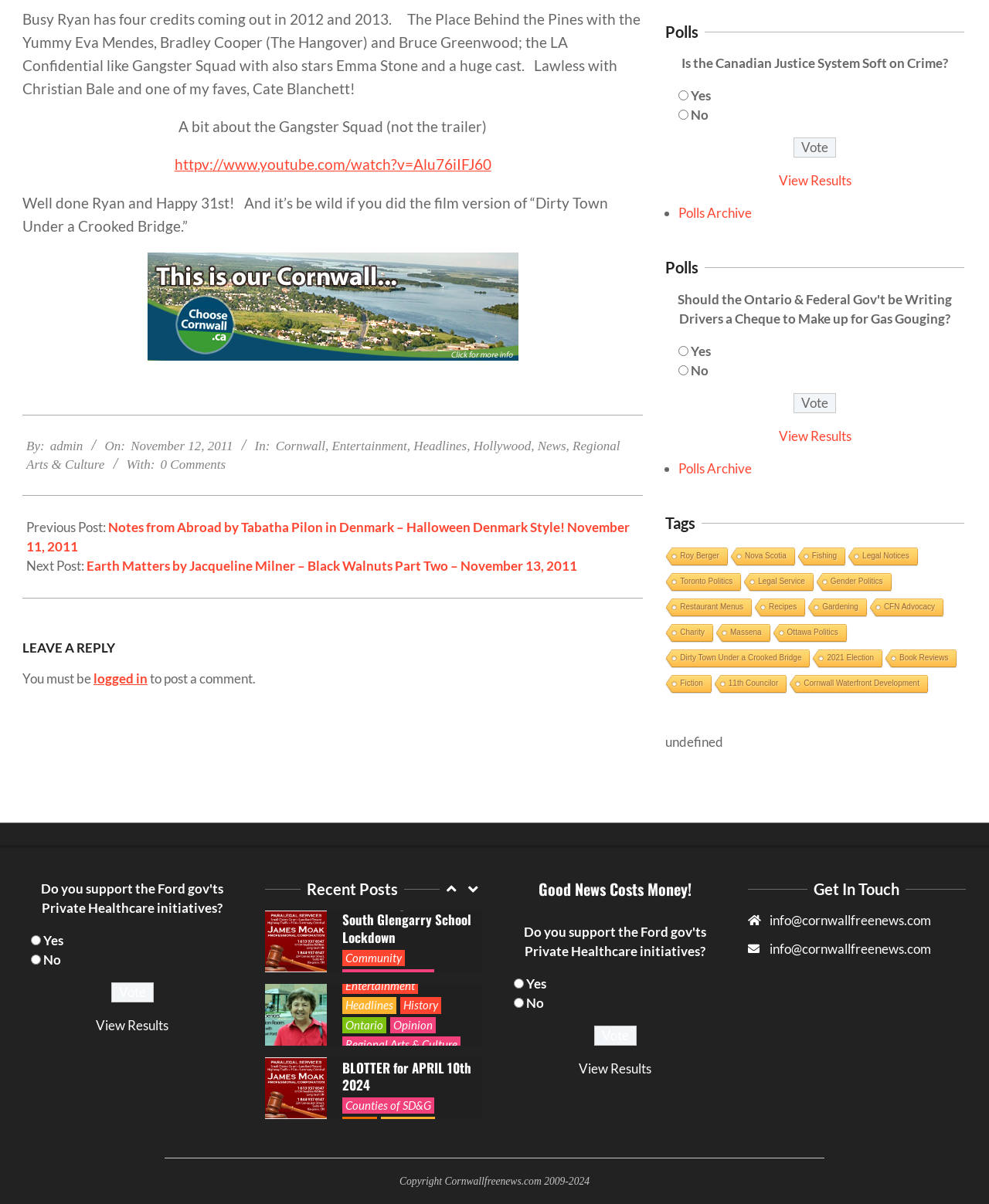Identify the bounding box coordinates for the element that needs to be clicked to fulfill this instruction: "Click the link to view the trailer of Gangster Squad". Provide the coordinates in the format of four float numbers between 0 and 1: [left, top, right, bottom].

[0.176, 0.129, 0.497, 0.144]